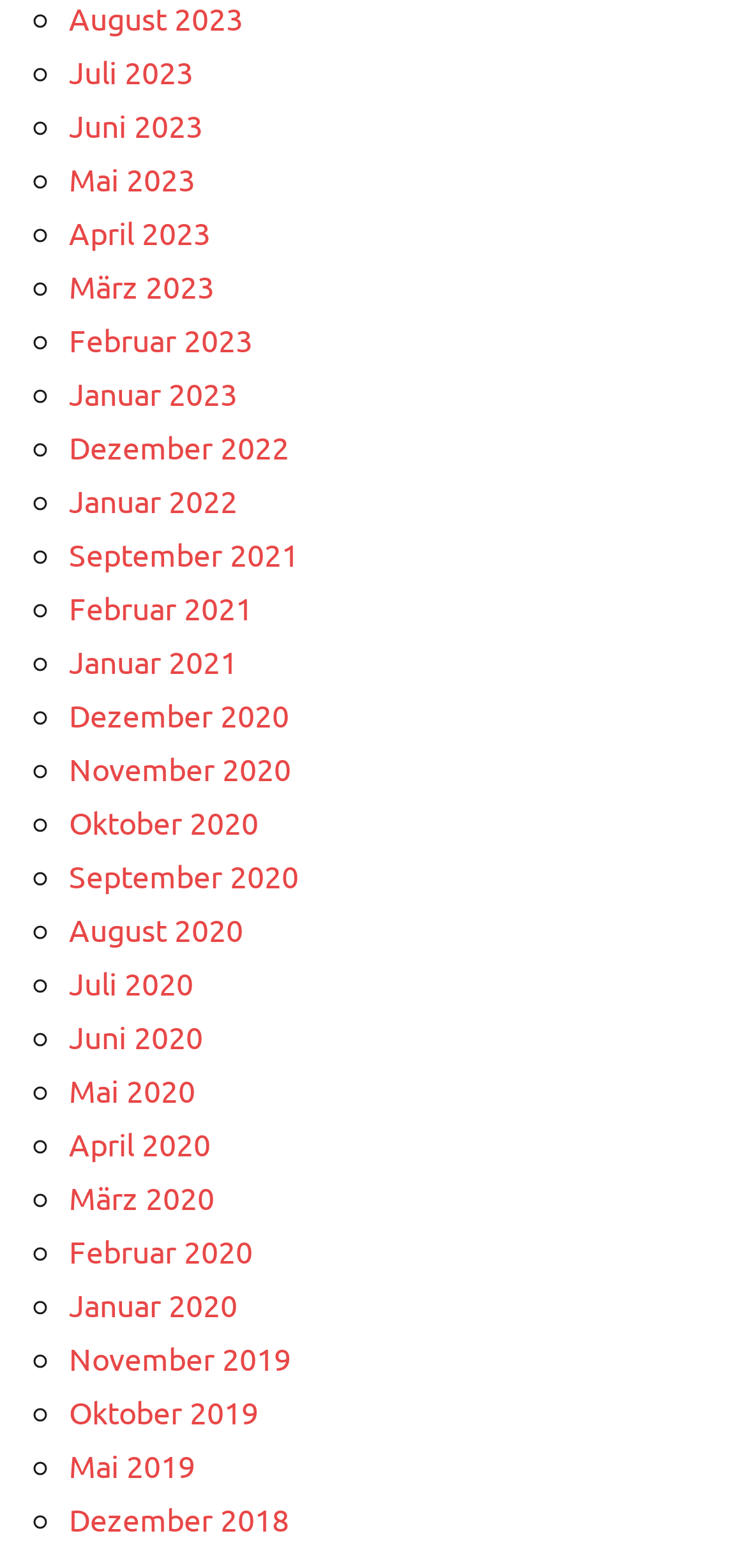Determine the bounding box coordinates (top-left x, top-left y, bottom-right x, bottom-right y) of the UI element described in the following text: Januar 2022

[0.092, 0.306, 0.318, 0.33]